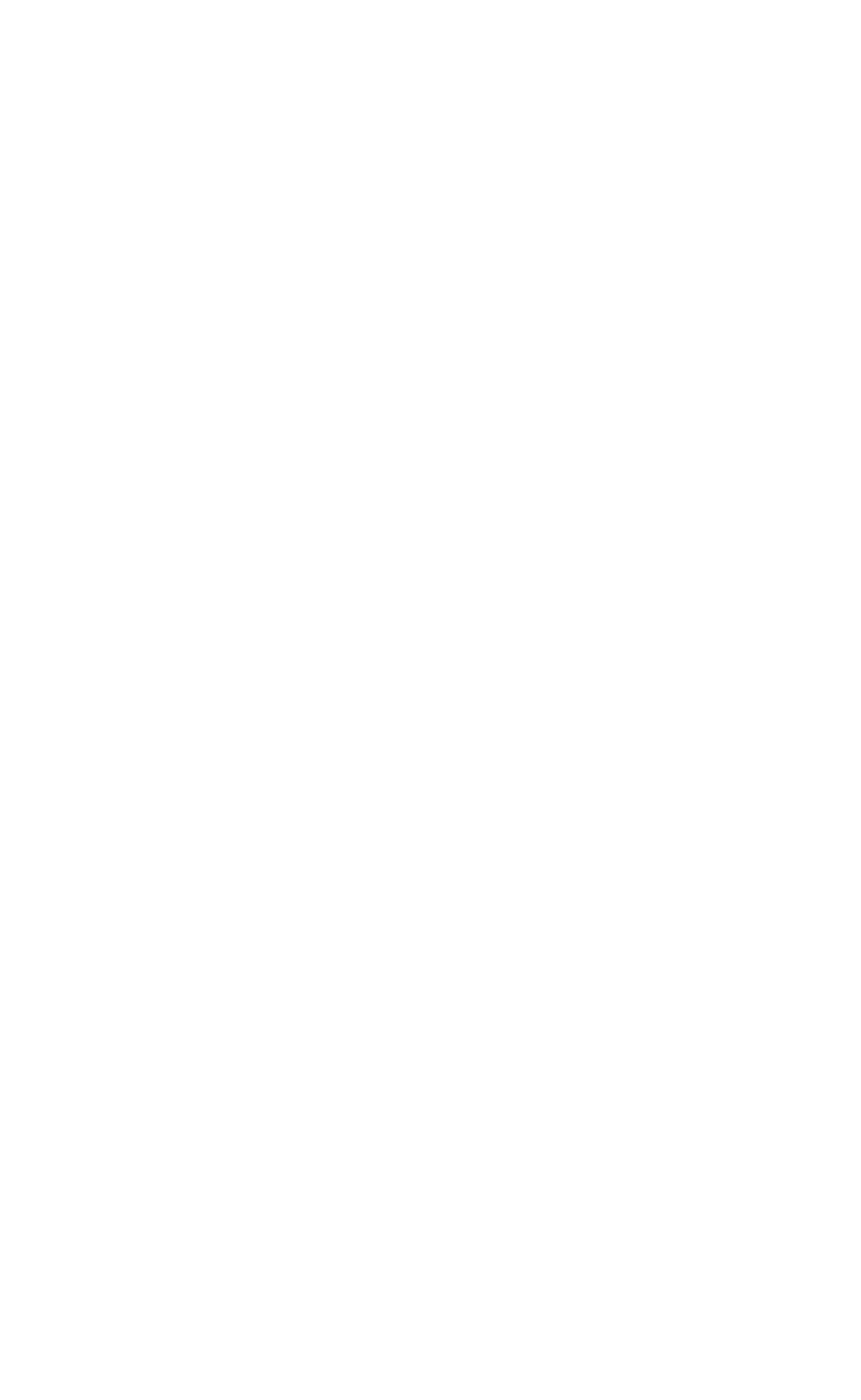Please determine the bounding box coordinates for the UI element described here. Use the format (top-left x, top-left y, bottom-right x, bottom-right y) with values bounded between 0 and 1: JÄGERMEISTER LAST STAG STANDING →

[0.051, 0.273, 0.718, 0.472]